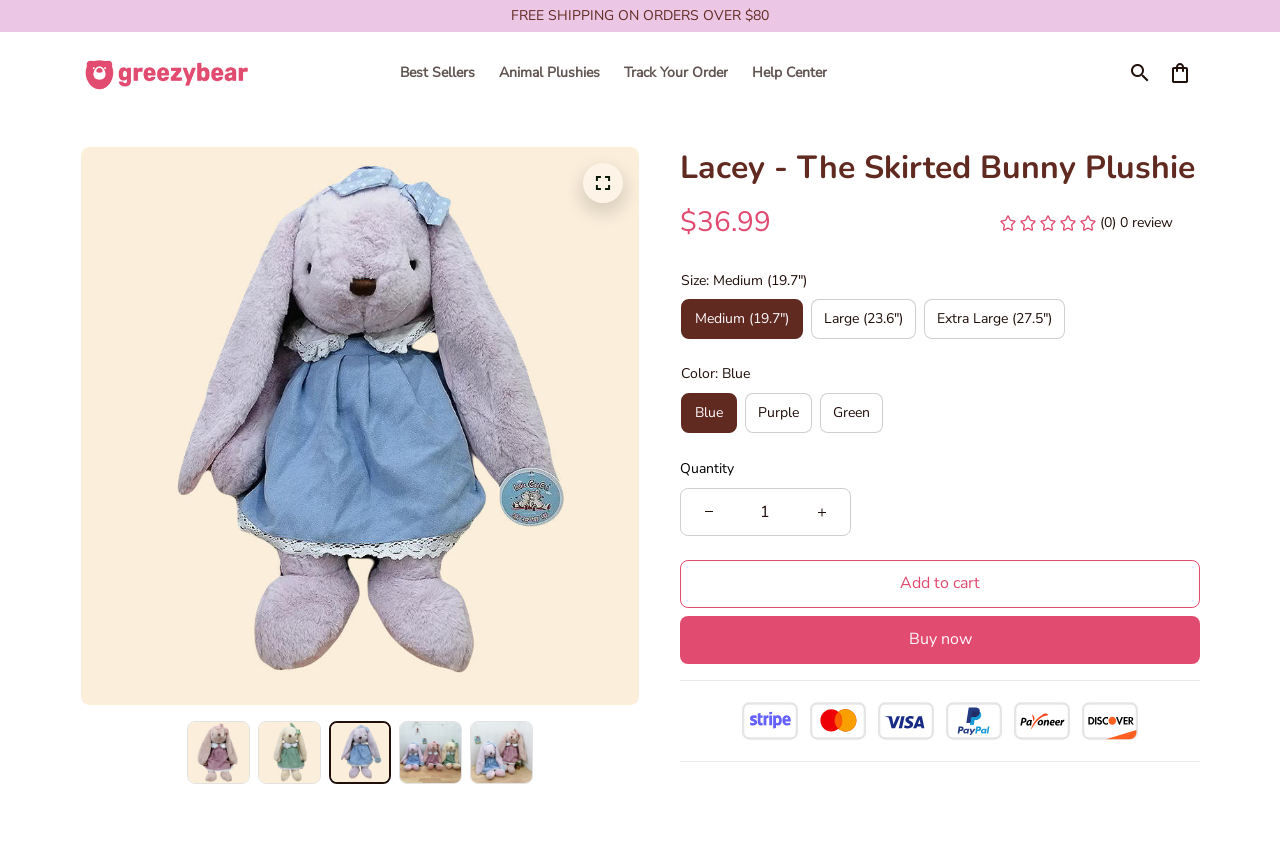Using the format (top-left x, top-left y, bottom-right x, bottom-right y), provide the bounding box coordinates for the described UI element. All values should be floating point numbers between 0 and 1: Help Center

[0.578, 0.061, 0.646, 0.108]